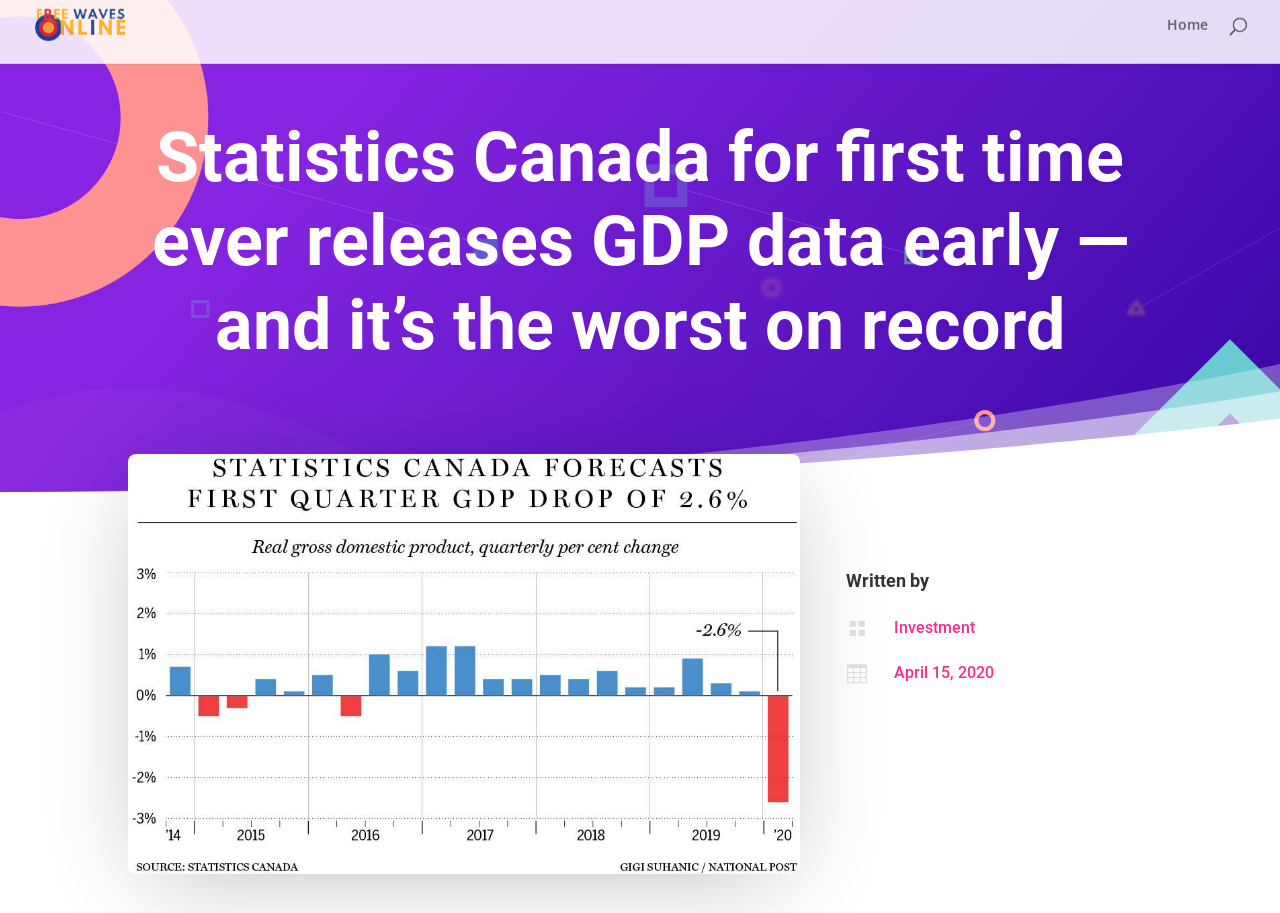Please examine the image and answer the question with a detailed explanation:
What type of data is released by Statistics Canada?

According to the heading, Statistics Canada has released GDP data, which is the worst on record.